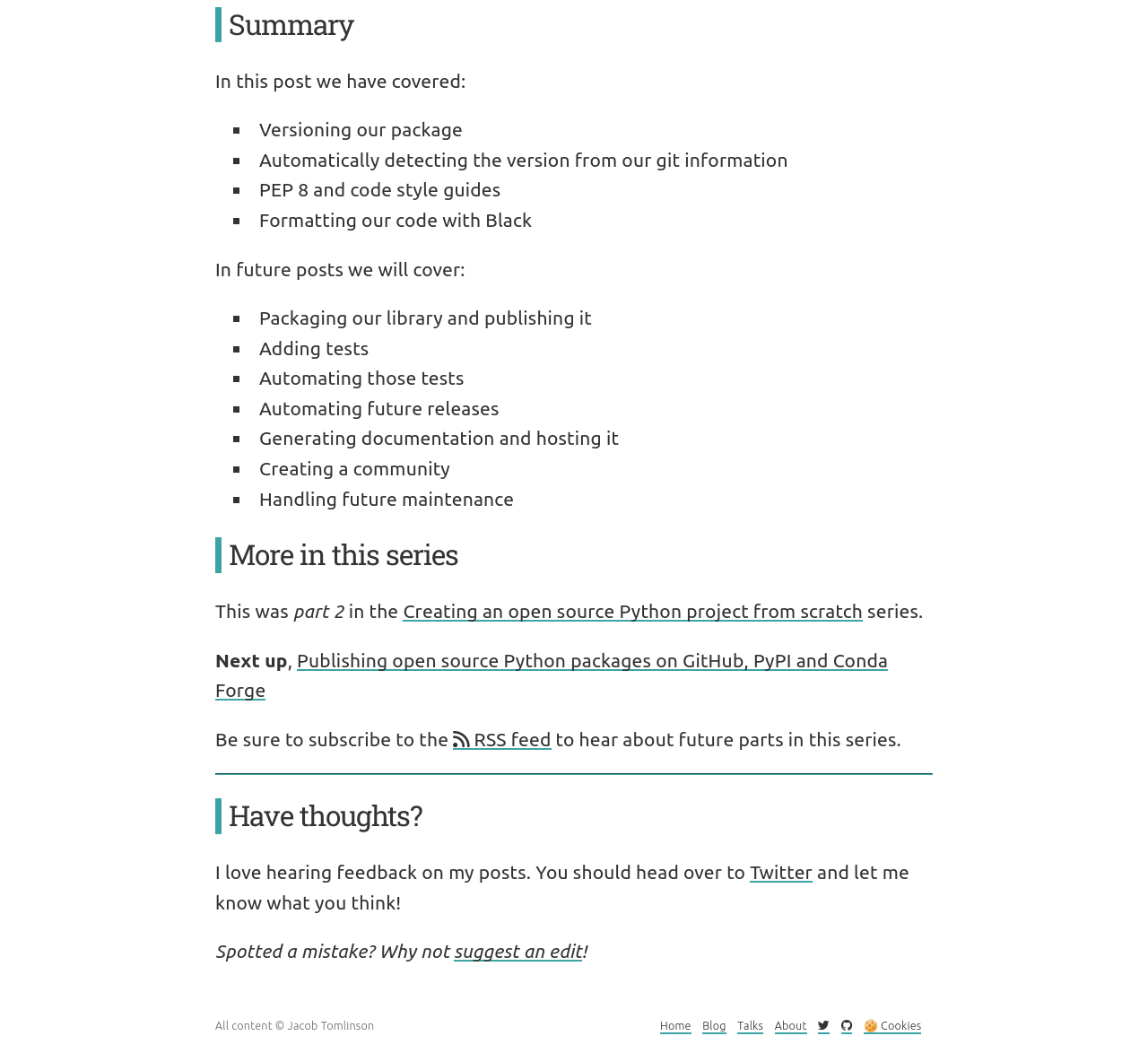Please find the bounding box coordinates of the element that must be clicked to perform the given instruction: "Go to 'Publishing open source Python packages on GitHub, PyPI and Conda Forge'". The coordinates should be four float numbers from 0 to 1, i.e., [left, top, right, bottom].

[0.188, 0.611, 0.774, 0.66]